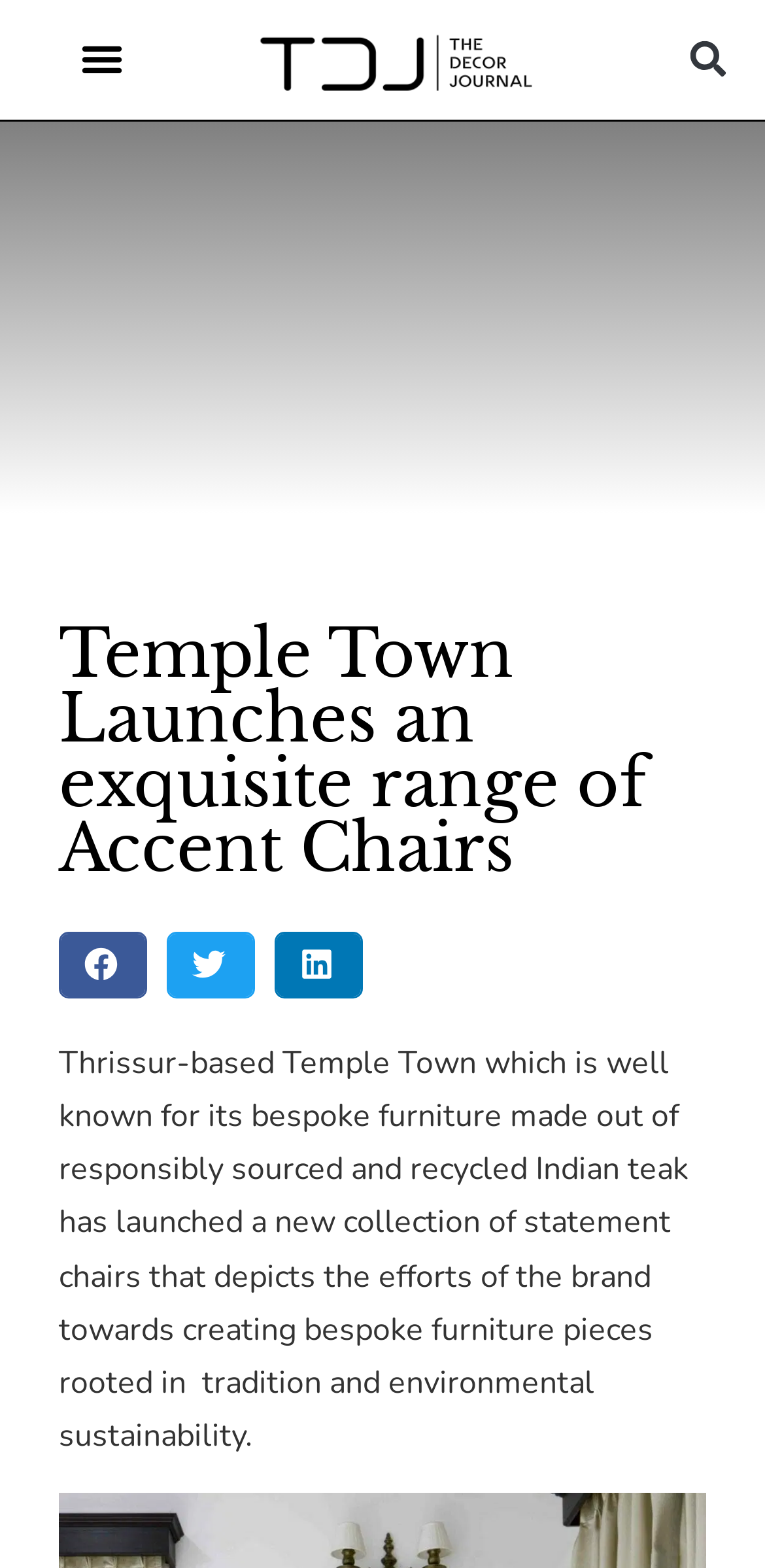Identify the bounding box for the UI element specified in this description: "alt="The Decor Journal"". The coordinates must be four float numbers between 0 and 1, formatted as [left, top, right, bottom].

[0.337, 0.013, 0.697, 0.063]